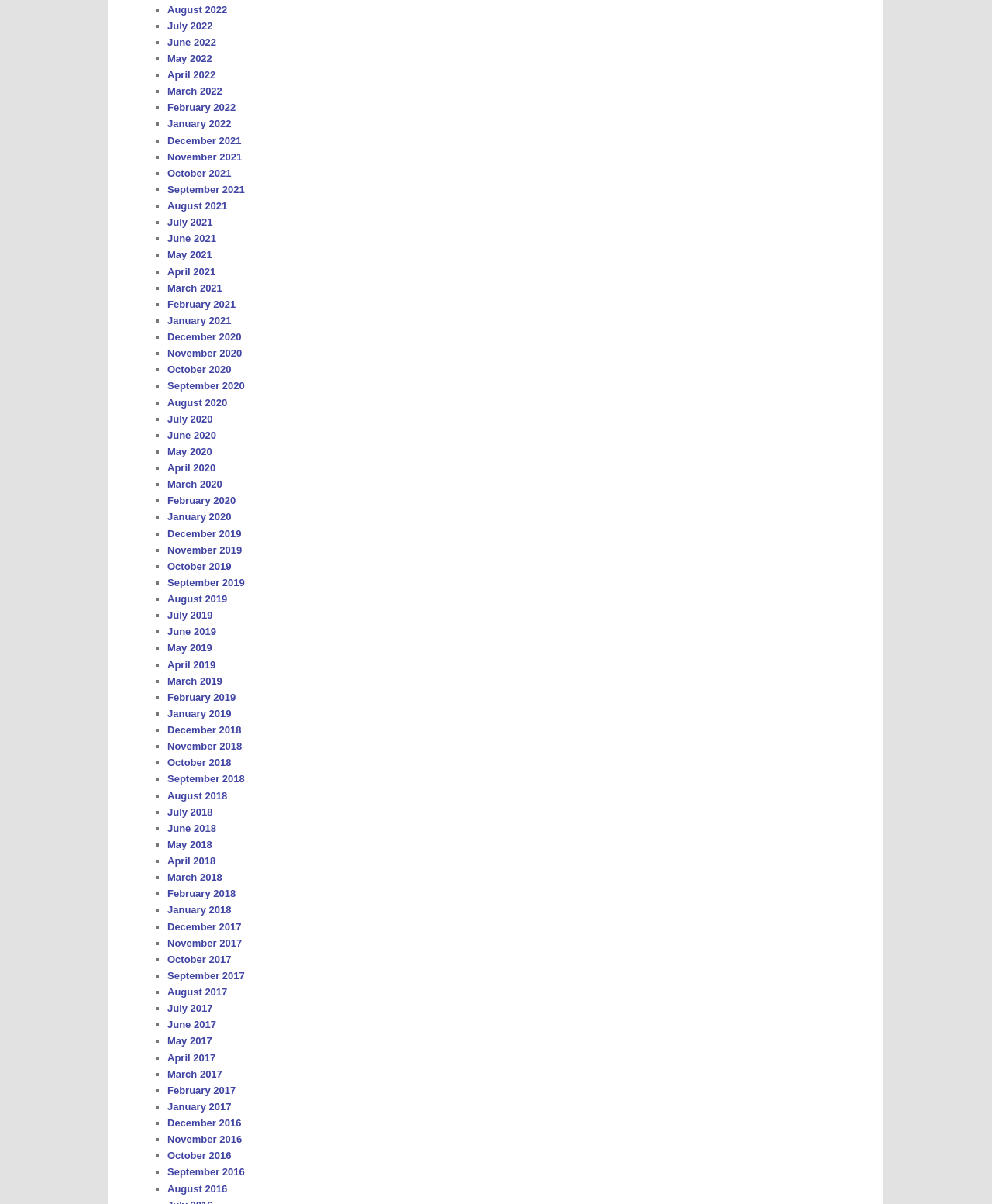Please examine the image and provide a detailed answer to the question: How many months are listed on the webpage?

By counting the number of links on the webpage, I can see that there are 24 months listed, ranging from August 2022 to June 2019.